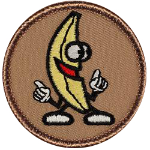Create a vivid and detailed description of the image.

The image features a colorful patch representing the "Screaming Bananas Patrol" from Troop 818. The patch showcases a cartoonish banana character with large, expressive eyes and a lively smile, striking a playful pose with thumbs up. This whimsical design adds a fun element to the troop's identity, emphasizing camaraderie and enthusiasm among Scouts. The patrol is geared towards Scouts who have achieved the First Class rank and are ready to advance further in their Scouting journey, particularly focusing on merit badges as they aim towards the prestigious Eagle Scout rank.